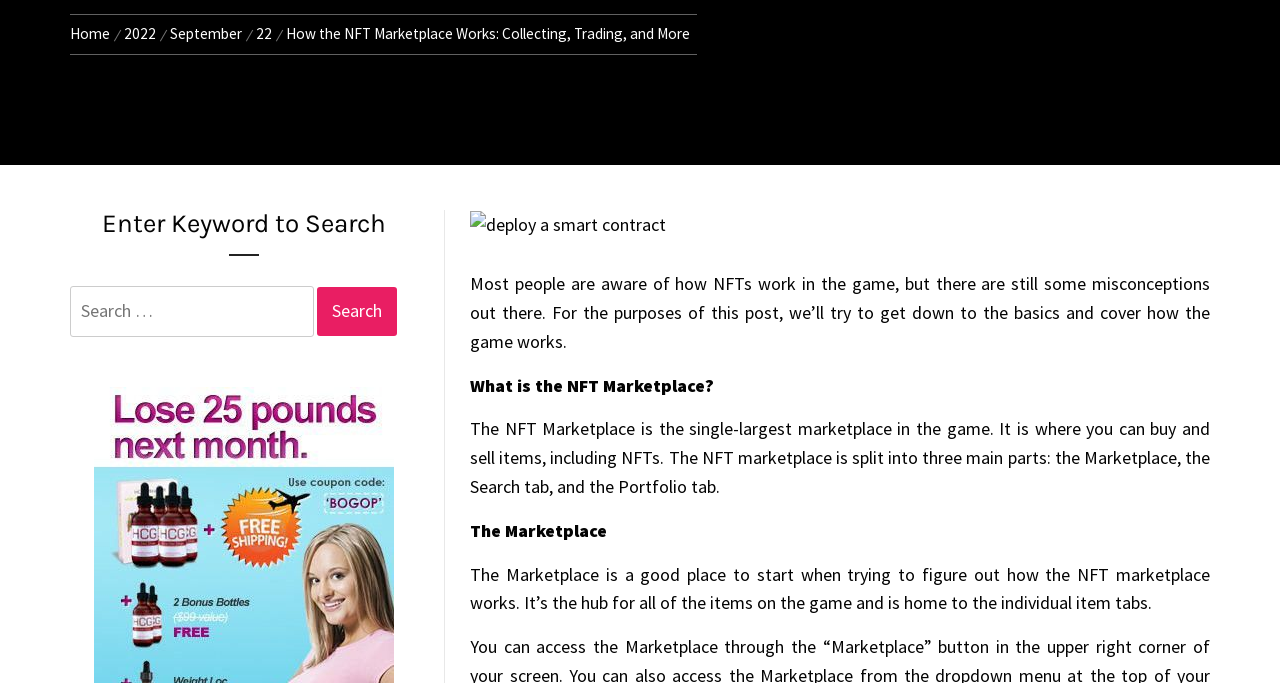Please determine the bounding box coordinates for the UI element described as: "Home".

[0.055, 0.036, 0.091, 0.064]